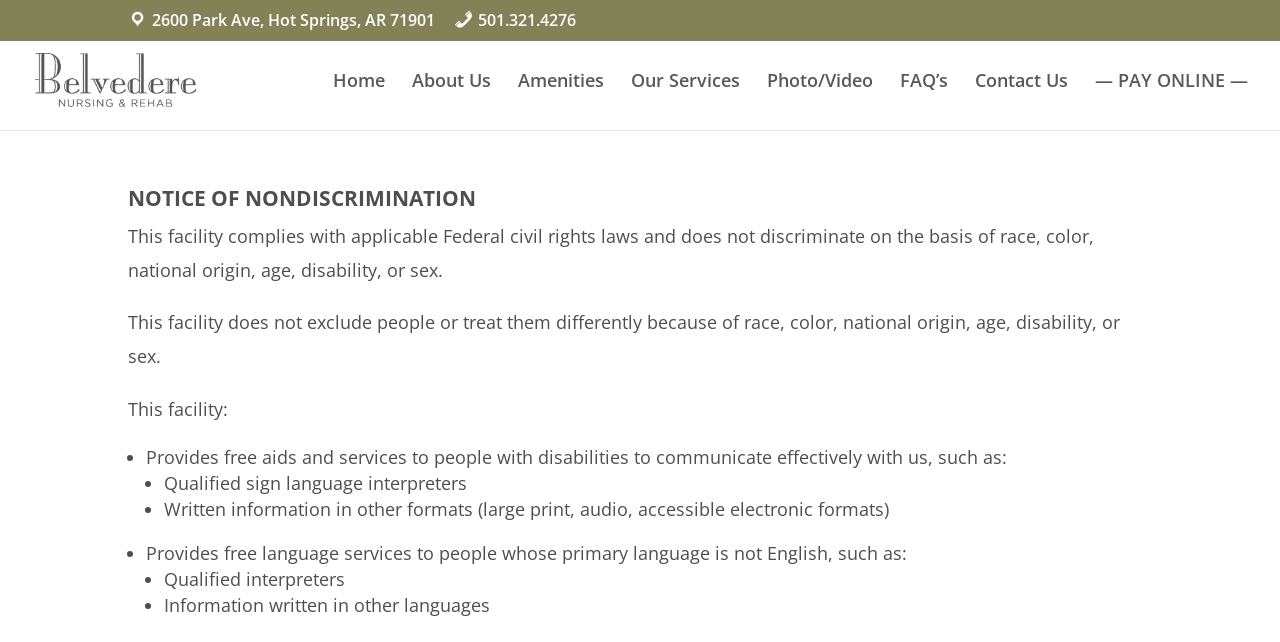Answer the following in one word or a short phrase: 
What is the phone number of Belvedere Nursing & Rehab?

501.321.4276